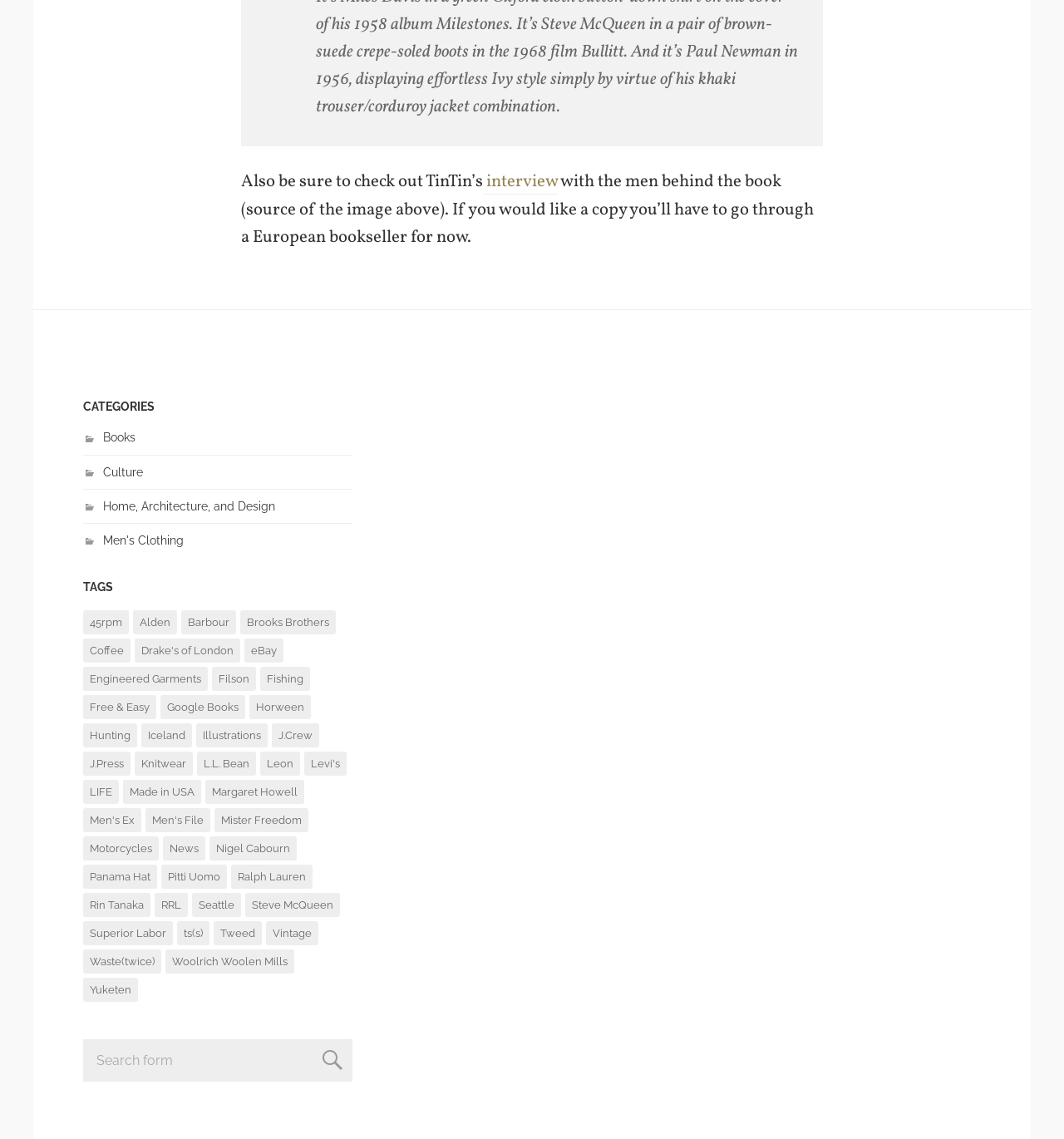Use a single word or phrase to answer this question: 
What is the purpose of the search box?

To search the website